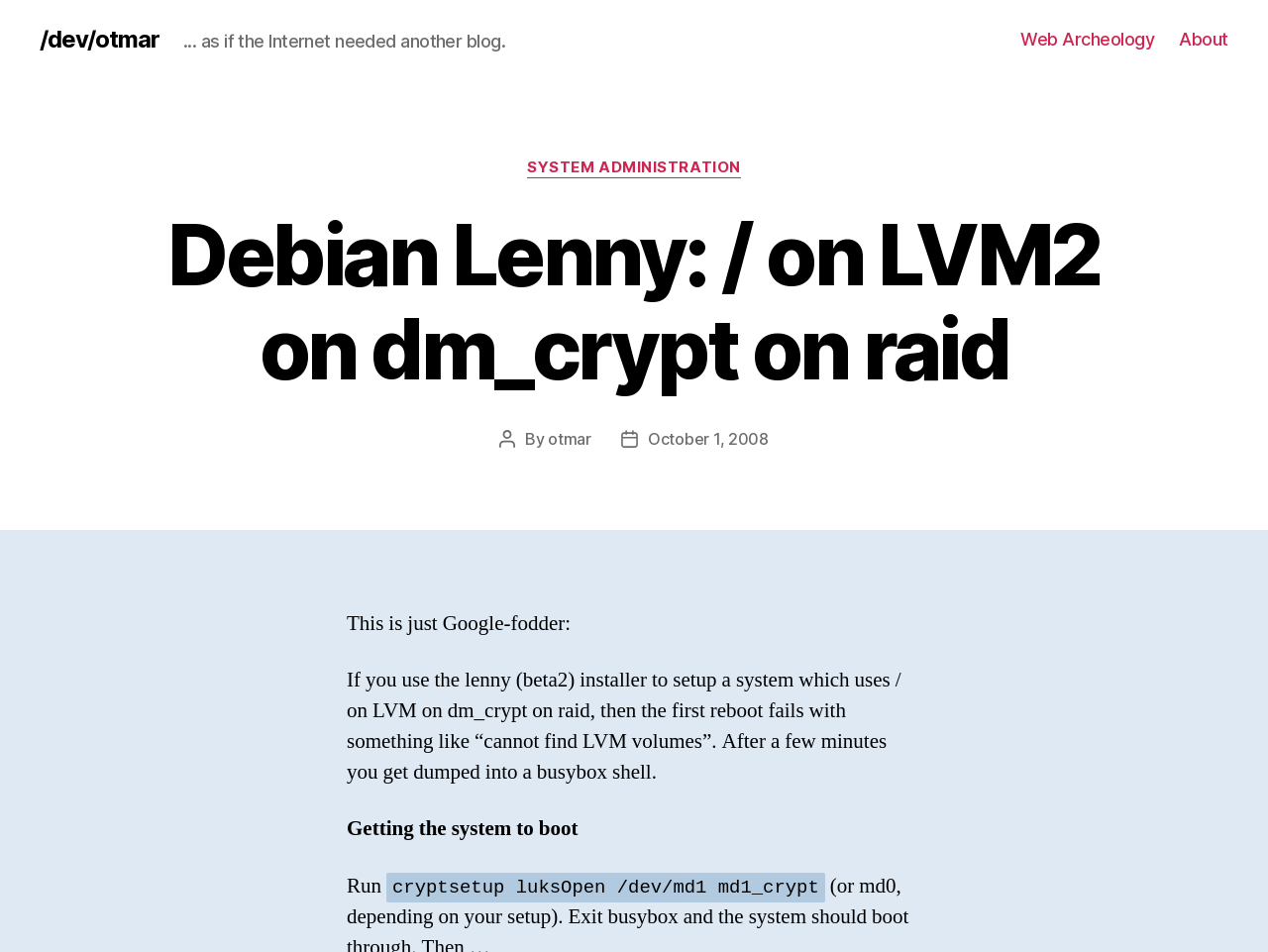Please examine the image and provide a detailed answer to the question: What is the error message during the first reboot?

The error message during the first reboot can be found in the section where it says 'then the first reboot fails with something like “cannot find LVM volumes”'.